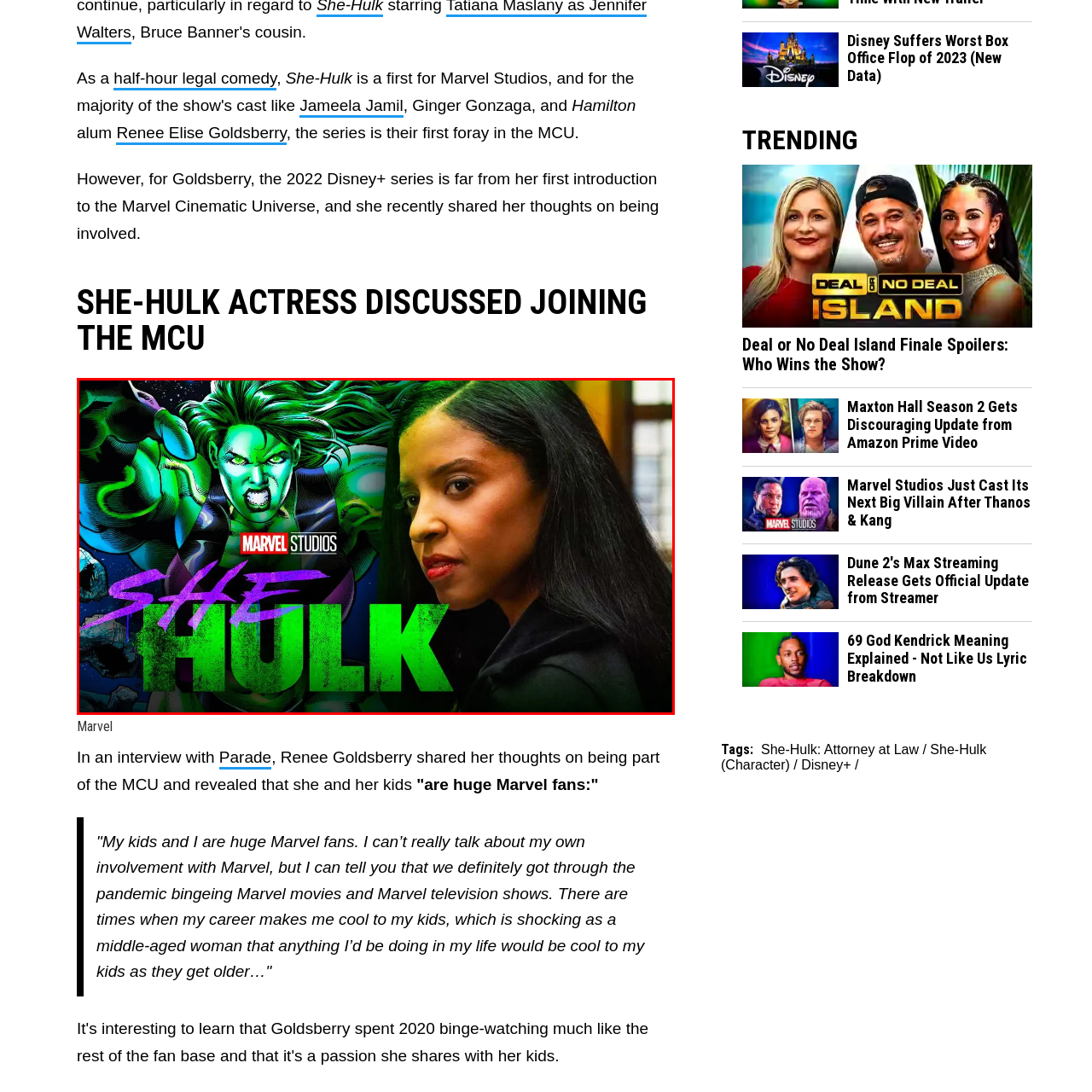Refer to the image within the red outline and provide a one-word or phrase answer to the question:
What is the affiliation of the series 'She-Hulk: Attorney at Law'?

MARVEL STUDIOS